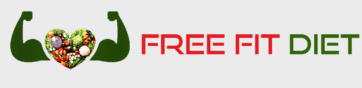What color is the 'FREE' text in?
Please respond to the question thoroughly and include all relevant details.

According to the caption, the 'FREE' text in the logo is prominently displayed in bold red, which stands out from the rest of the text.